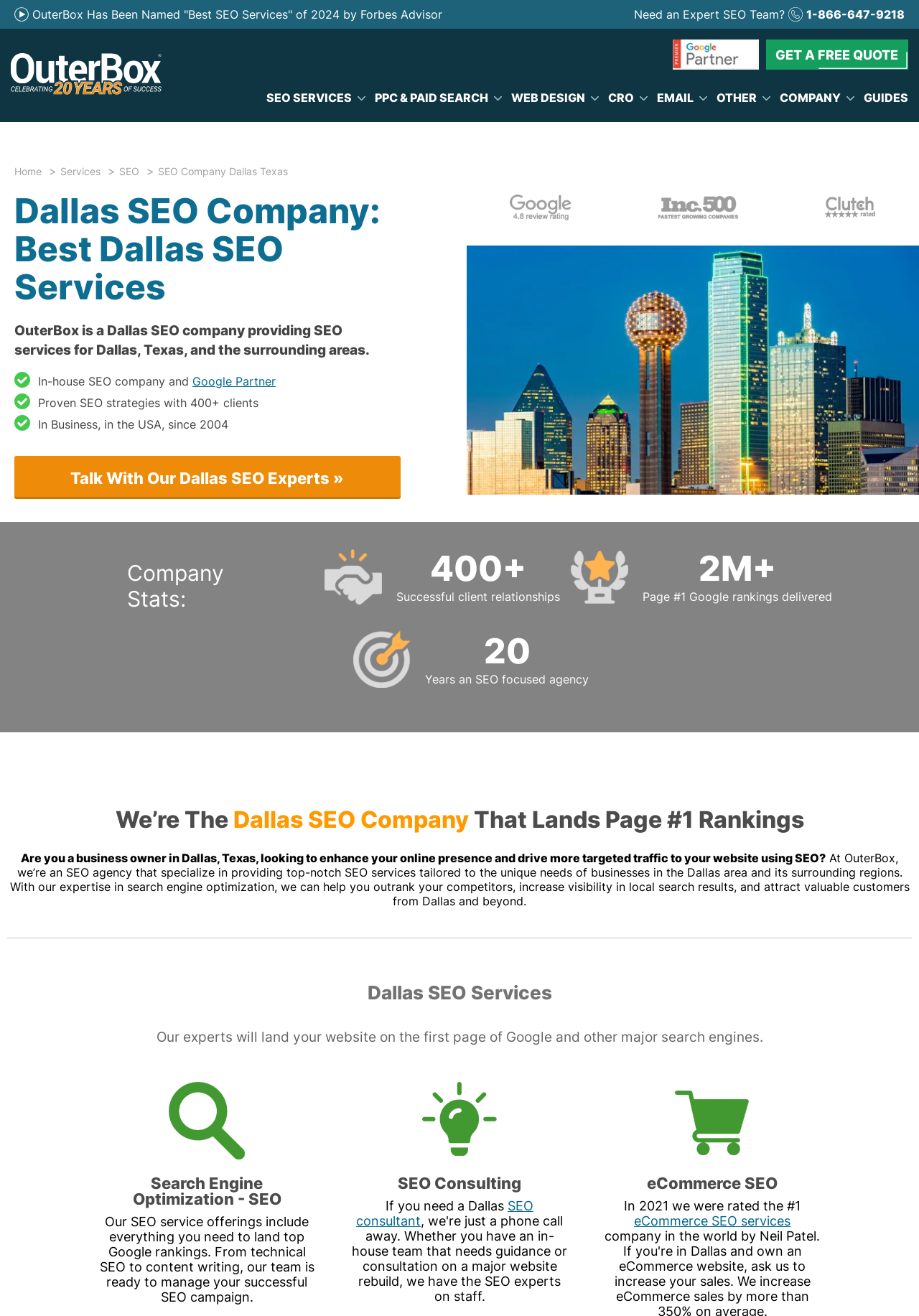Please identify the bounding box coordinates of the region to click in order to complete the task: "Call the company". The coordinates must be four float numbers between 0 and 1, specified as [left, top, right, bottom].

[0.858, 0.005, 0.984, 0.016]